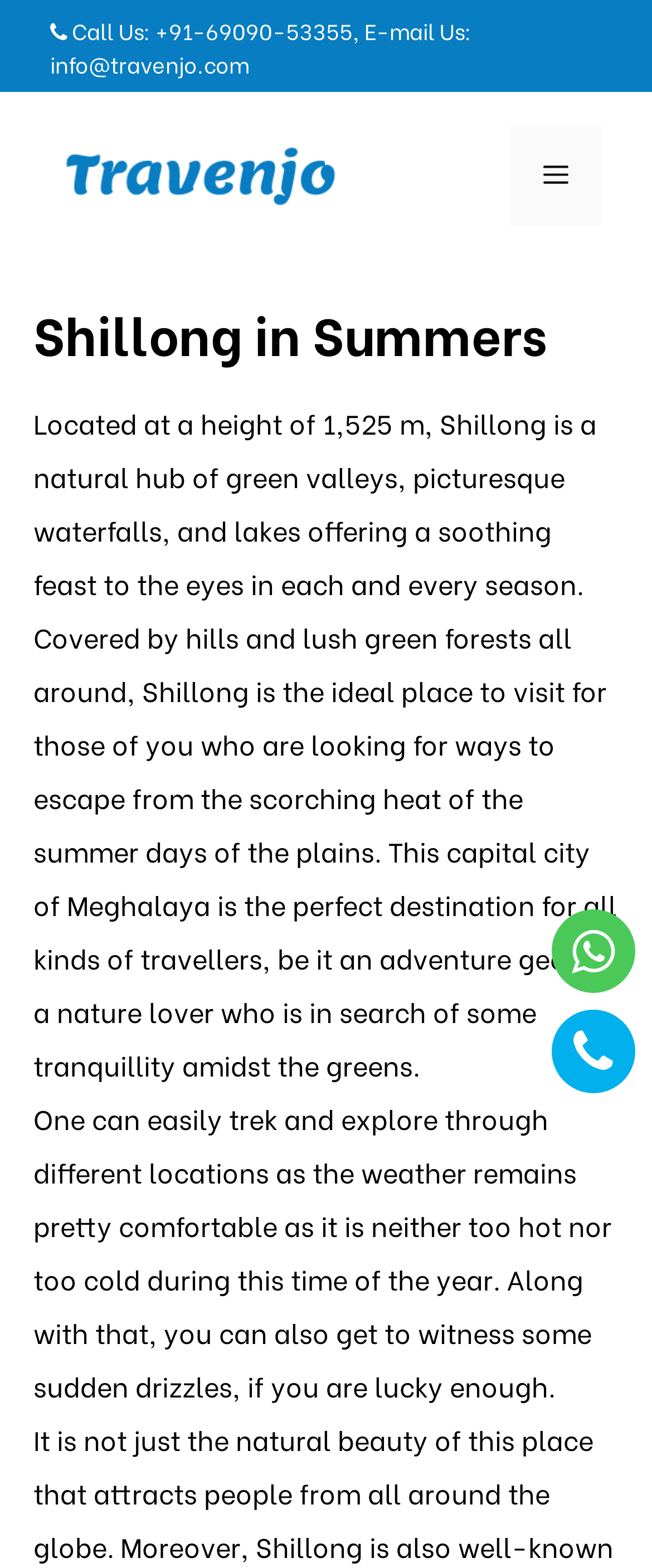Please look at the image and answer the question with a detailed explanation: What is the weather like in Shillong during summer?

The weather in Shillong during summer can be found in the main content section of the webpage, where it says 'One can easily trek and explore through different locations as the weather remains pretty comfortable as it is neither too hot nor too cold during this time of the year'.